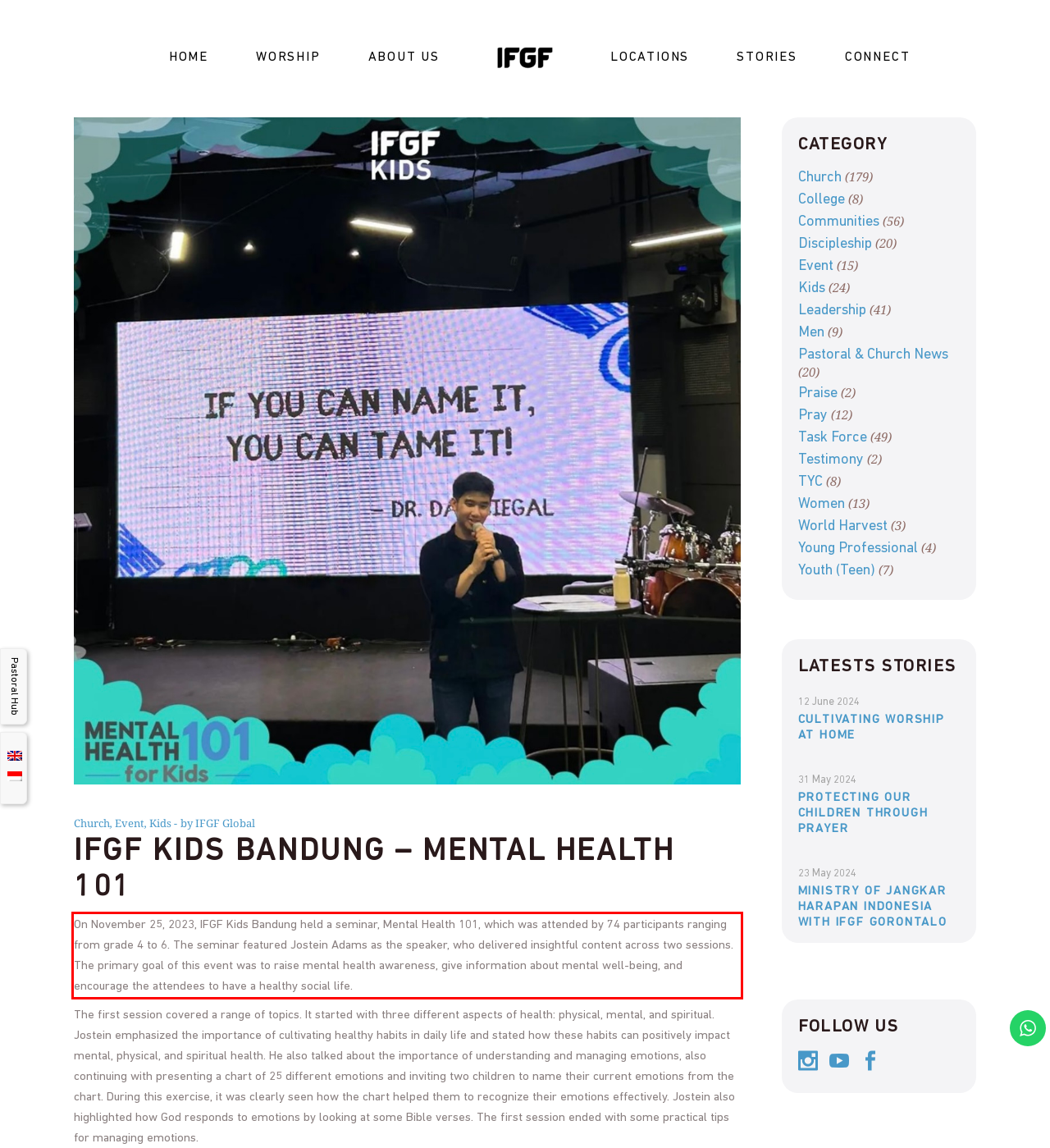In the screenshot of the webpage, find the red bounding box and perform OCR to obtain the text content restricted within this red bounding box.

On November 25, 2023, IFGF Kids Bandung held a seminar, Mental Health 101, which was attended by 74 participants ranging from grade 4 to 6. The seminar featured Jostein Adams as the speaker, who delivered insightful content across two sessions. The primary goal of this event was to raise mental health awareness, give information about mental well-being, and encourage the attendees to have a healthy social life.